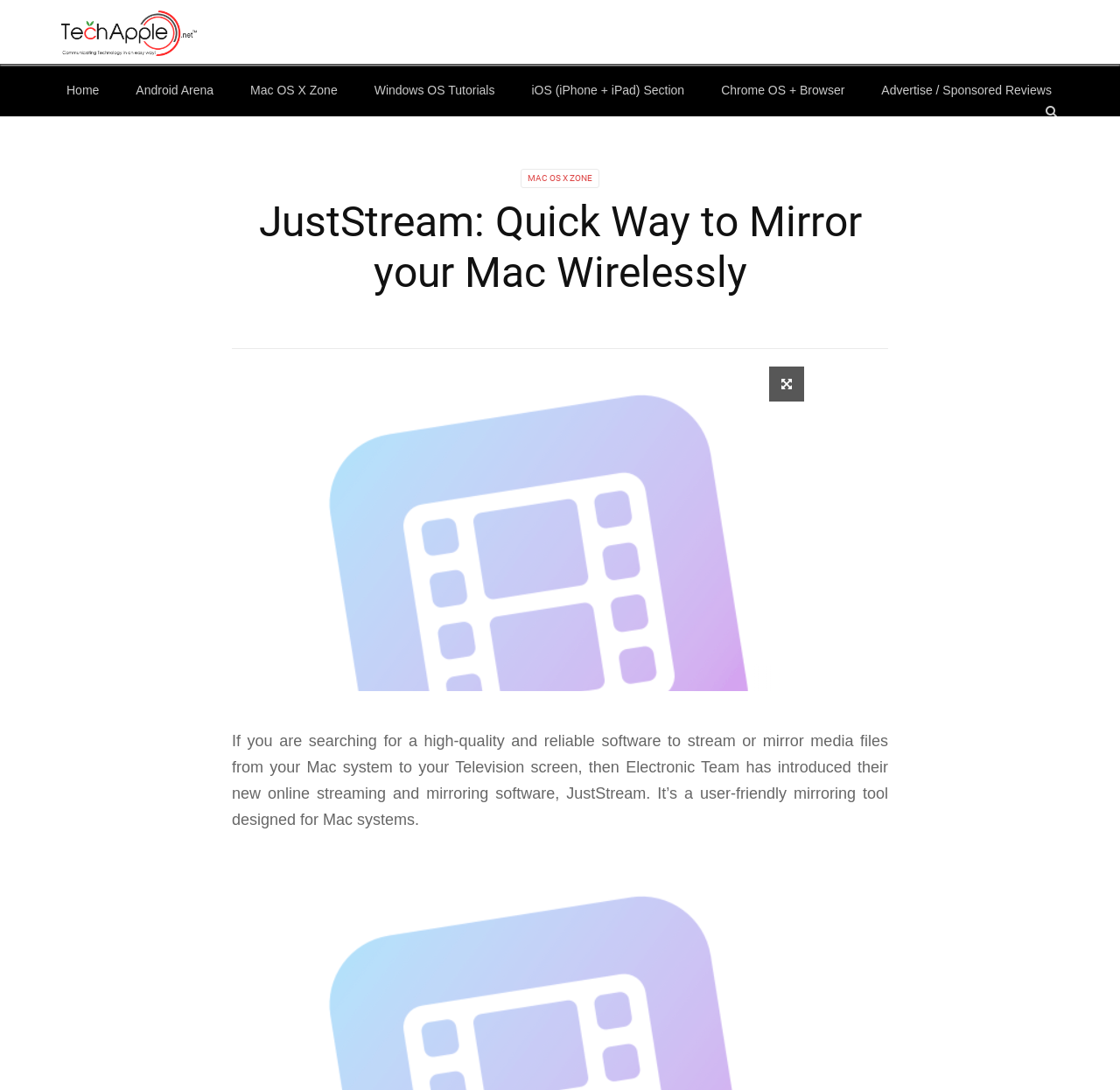What is the name of the software introduced by Electronic Team?
Refer to the image and give a detailed response to the question.

Based on the webpage content, I found that Electronic Team has introduced a new online streaming and mirroring software, which is called JustStream. This information is mentioned in the paragraph that describes the software.